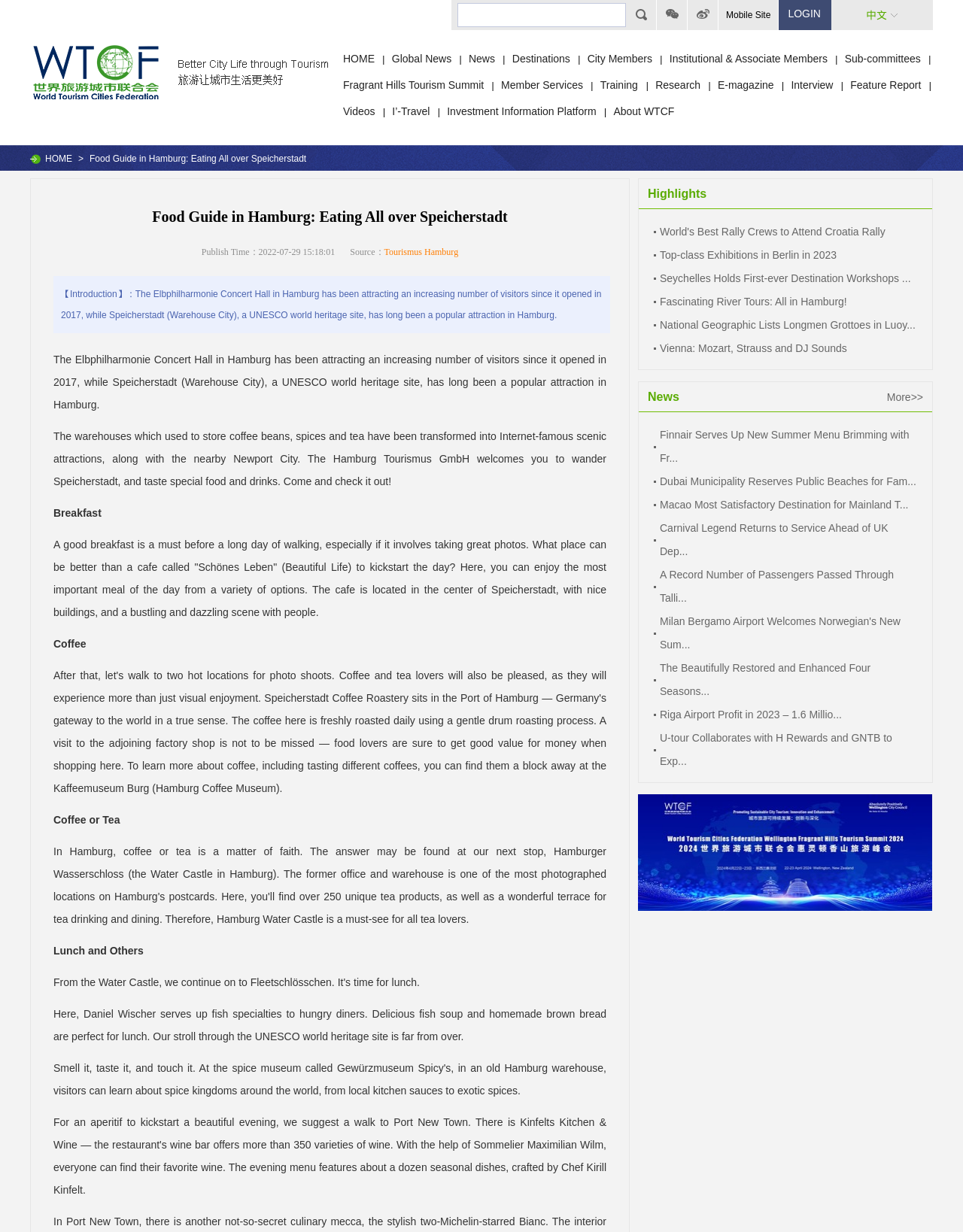Find the bounding box coordinates of the clickable element required to execute the following instruction: "Browse the 'News' section". Provide the coordinates as four float numbers between 0 and 1, i.e., [left, top, right, bottom].

[0.673, 0.317, 0.705, 0.327]